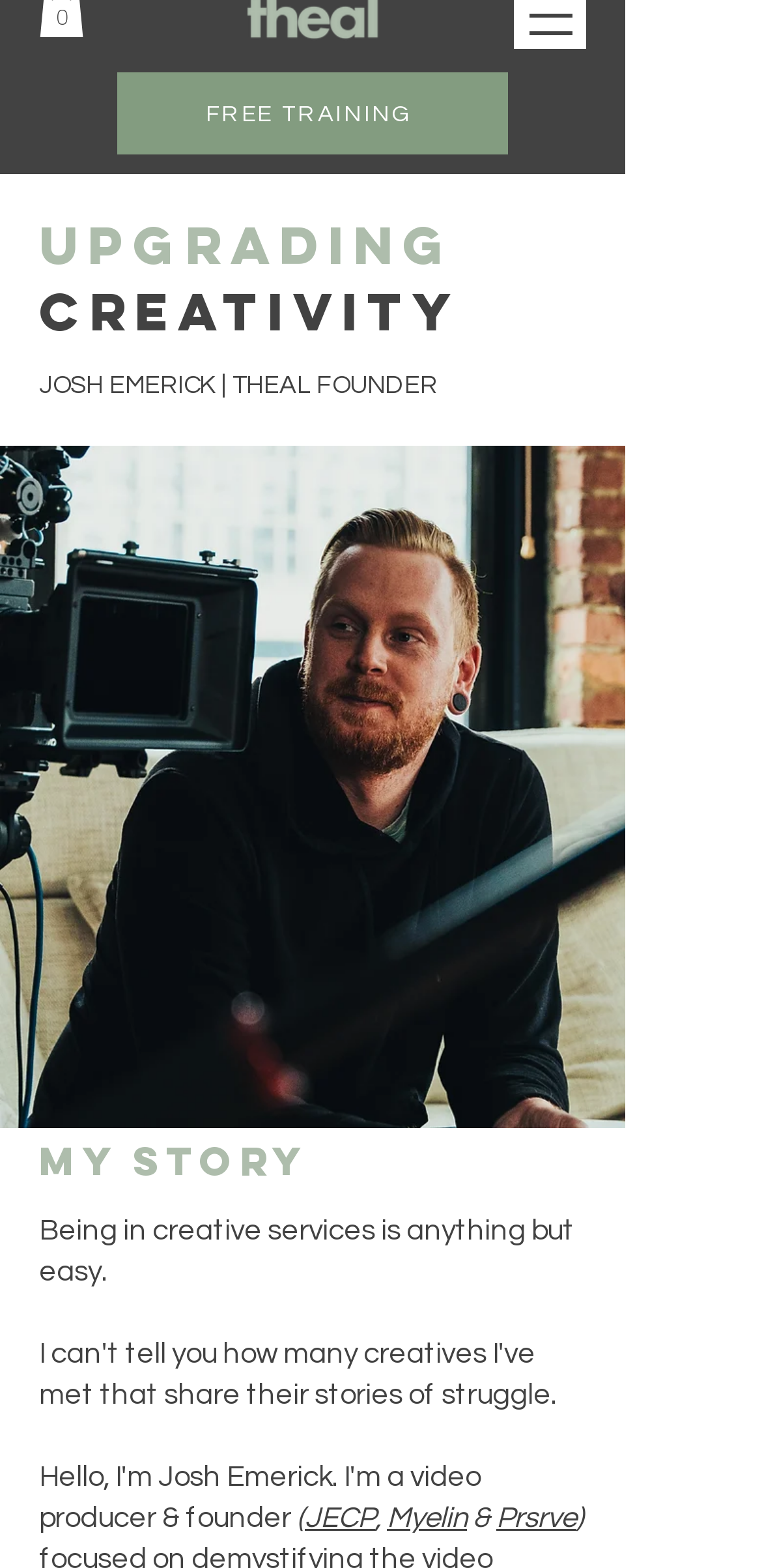Mark the bounding box of the element that matches the following description: "JECP".

[0.4, 0.959, 0.492, 0.978]